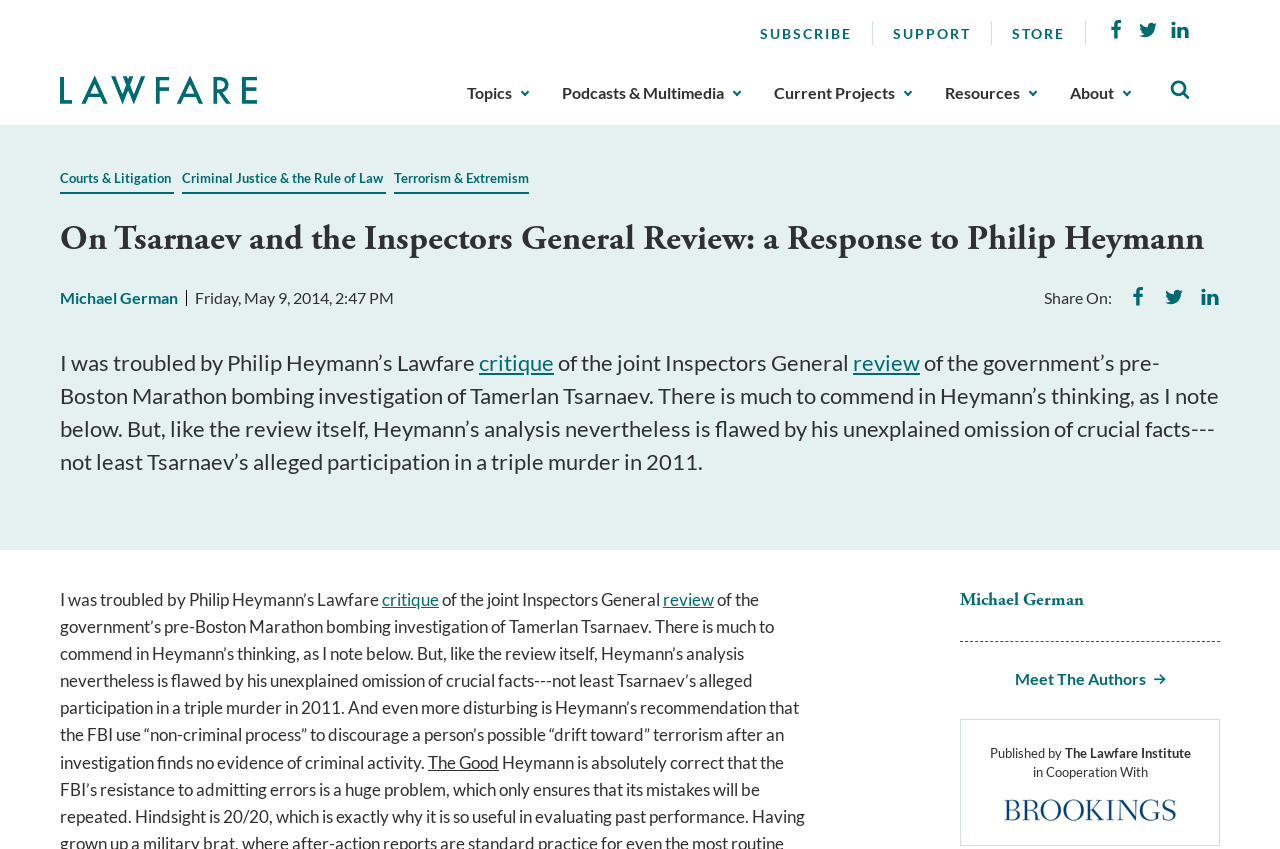Locate the bounding box coordinates of the area to click to fulfill this instruction: "Subscribe to the newsletter". The bounding box should be presented as four float numbers between 0 and 1, in the order [left, top, right, bottom].

[0.594, 0.029, 0.666, 0.049]